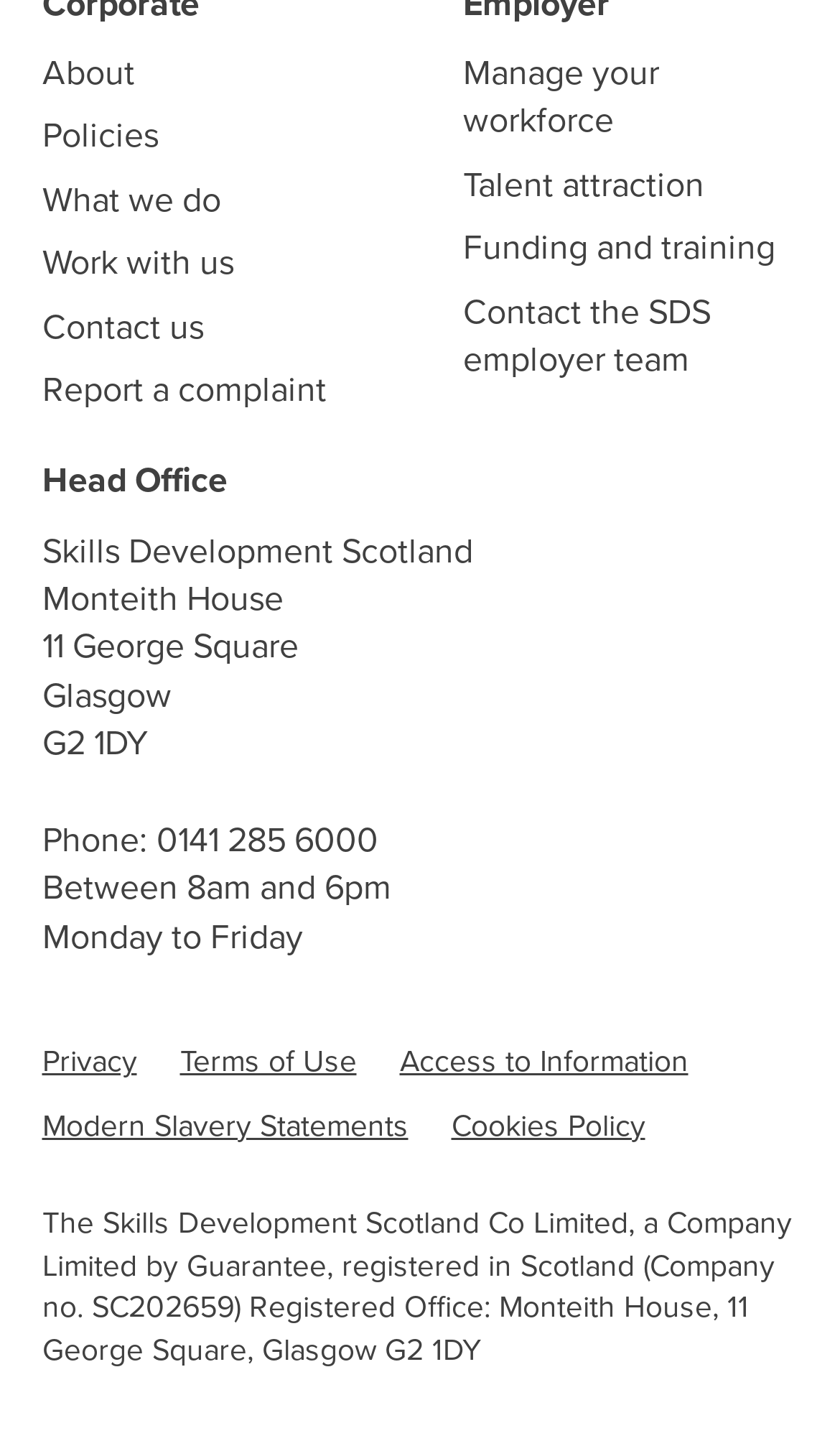Bounding box coordinates are specified in the format (top-left x, top-left y, bottom-right x, bottom-right y). All values are floating point numbers bounded between 0 and 1. Please provide the bounding box coordinate of the region this sentence describes: Contact us

[0.05, 0.209, 0.449, 0.243]